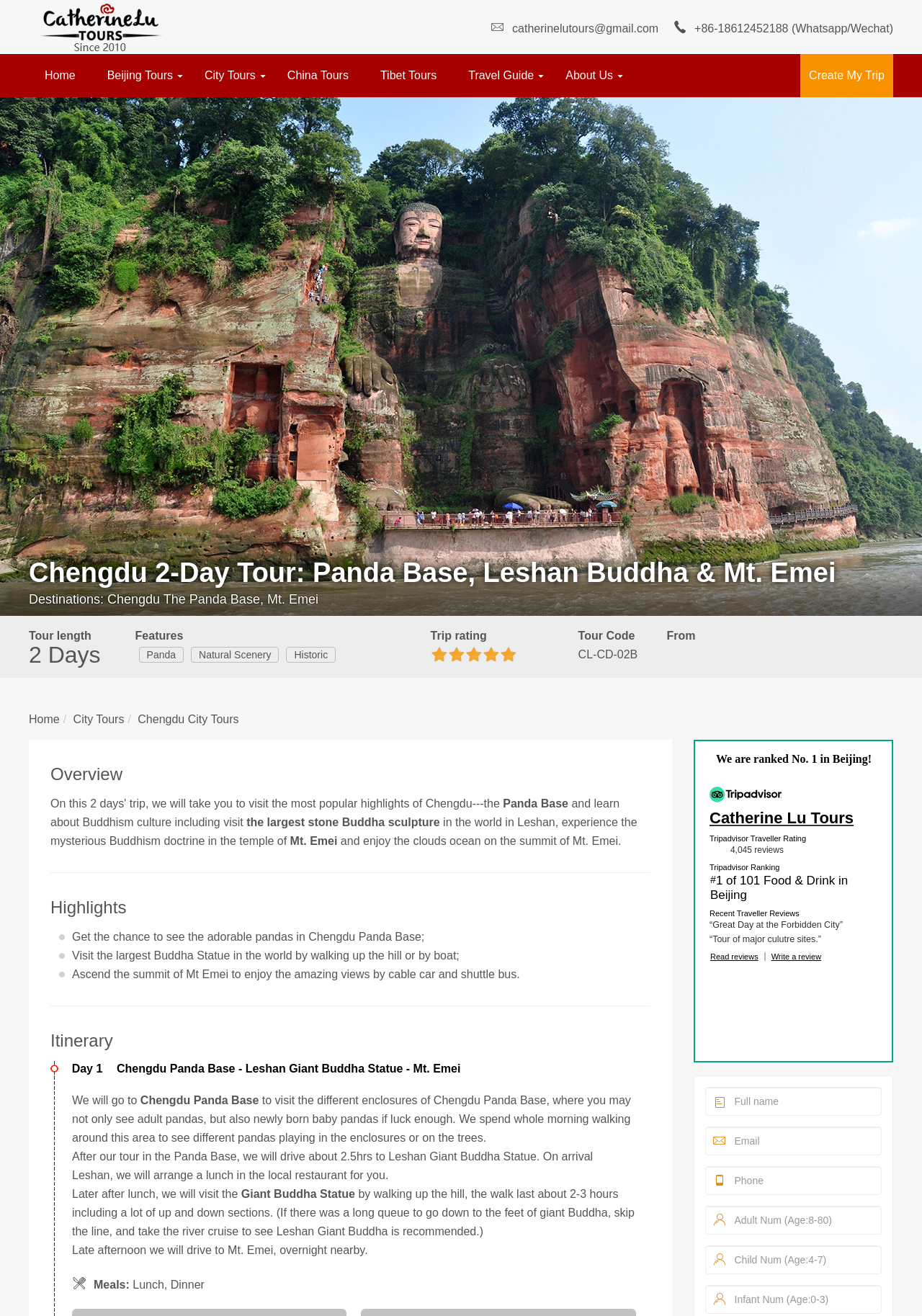Refer to the image and offer a detailed explanation in response to the question: What is the duration of this tour?

The duration of this tour can be found in the section 'Tour length' which is located below the heading 'Chengdu 2-Day Tour: Panda Base, Leshan Buddha & Mt. Emei'. The text '2 Days' is displayed next to 'Tour length'.